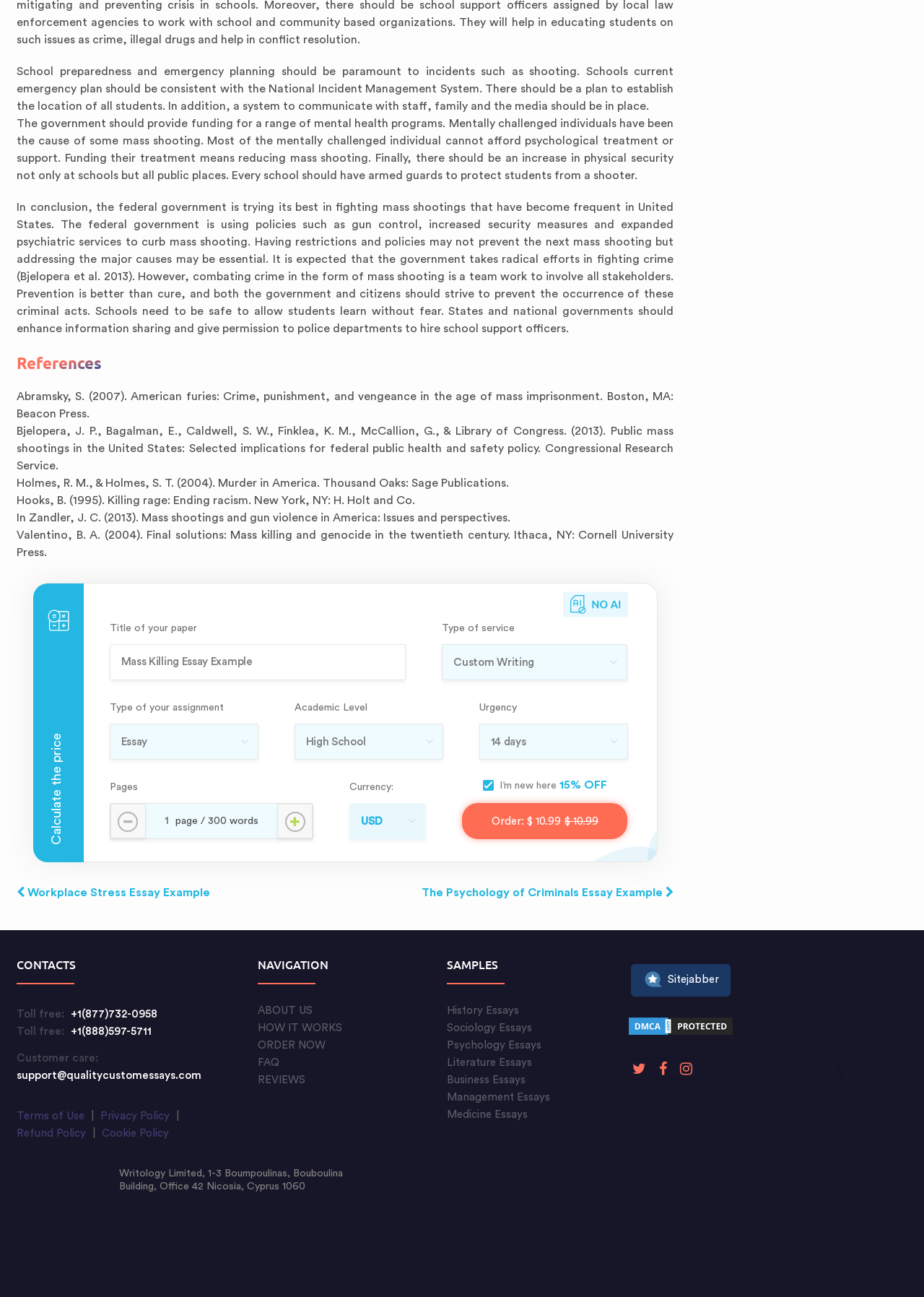Please find the bounding box coordinates (top-left x, top-left y, bottom-right x, bottom-right y) in the screenshot for the UI element described as follows: Reviews

[0.279, 0.829, 0.33, 0.837]